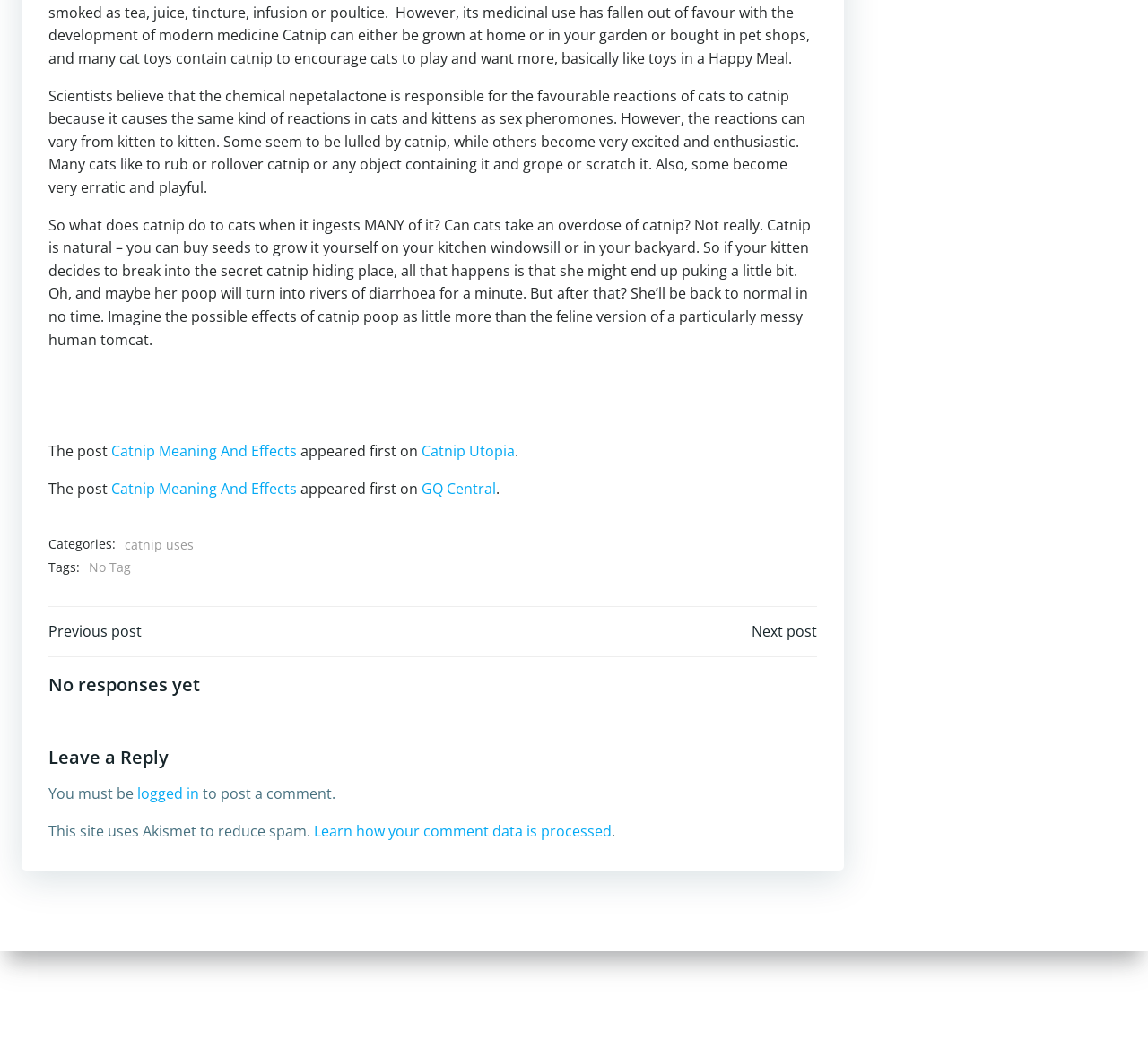What happens if a kitten ingests a lot of catnip?
Please interpret the details in the image and answer the question thoroughly.

The text states that if a kitten decides to break into the secret catnip hiding place, all that happens is that she might end up puking a little bit, and maybe her poop will turn into rivers of diarrhoea for a minute, but after that, she’ll be back to normal in no time.